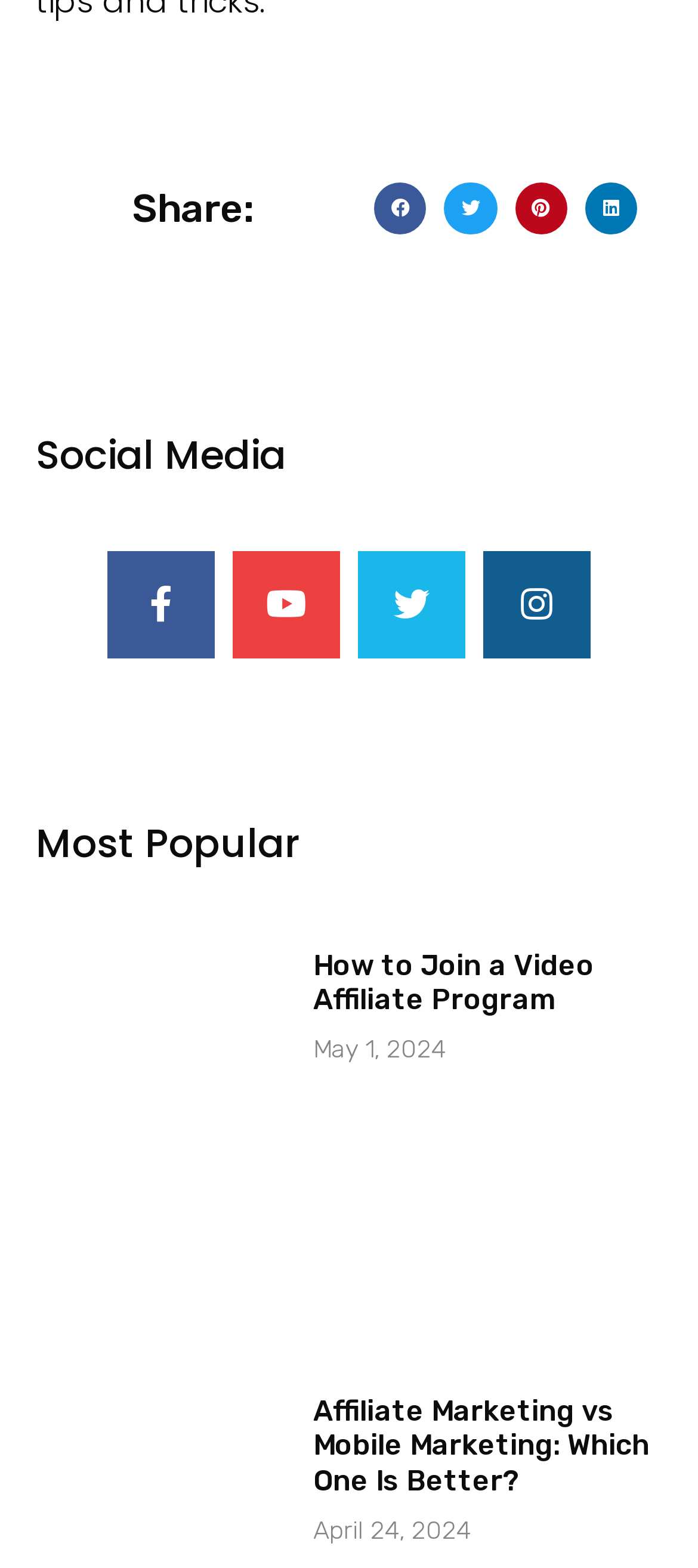Provide the bounding box coordinates of the HTML element described by the text: "Facebook-f".

[0.154, 0.352, 0.308, 0.42]